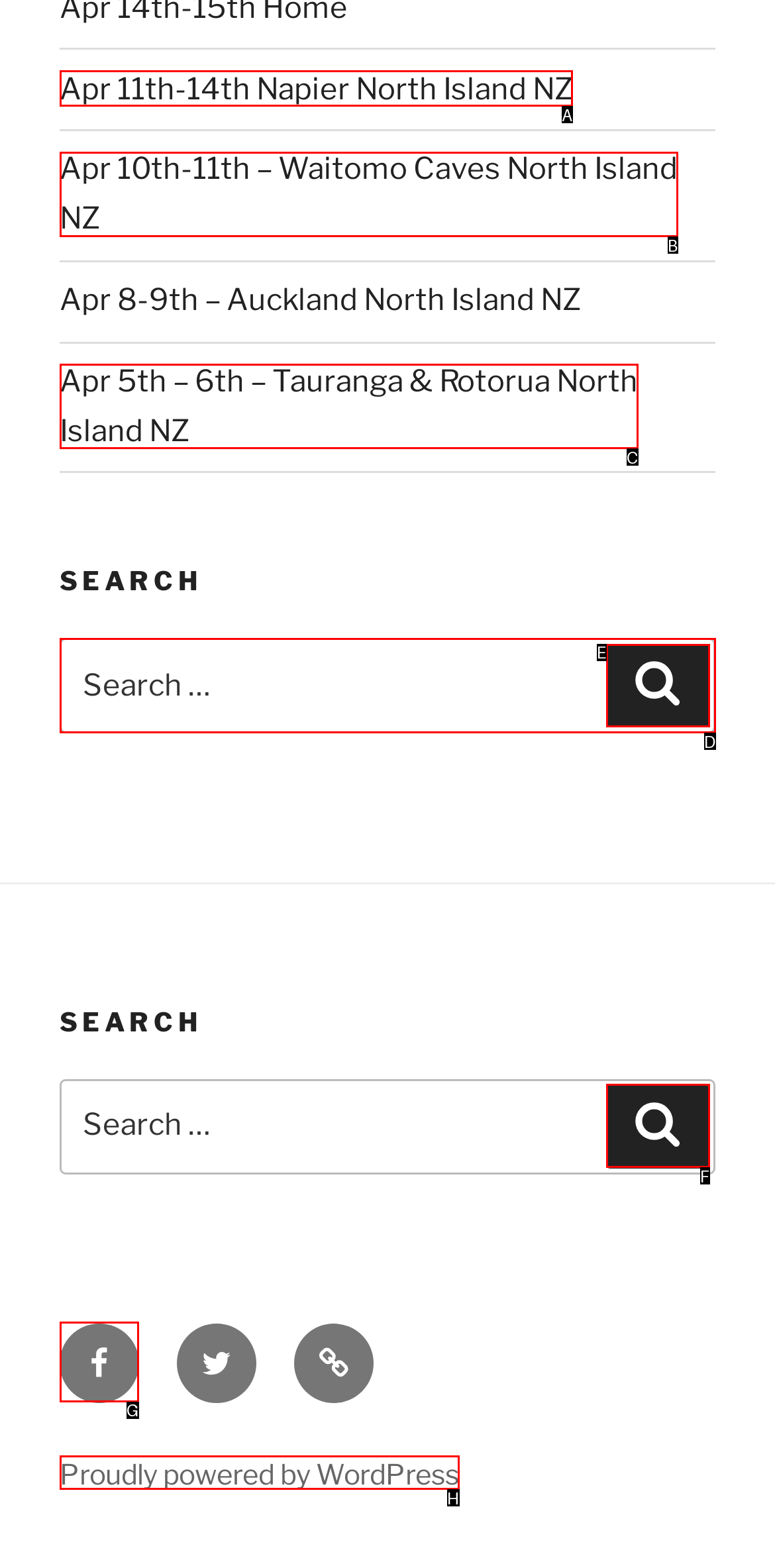Find the option you need to click to complete the following instruction: Visit Facebook page
Answer with the corresponding letter from the choices given directly.

G